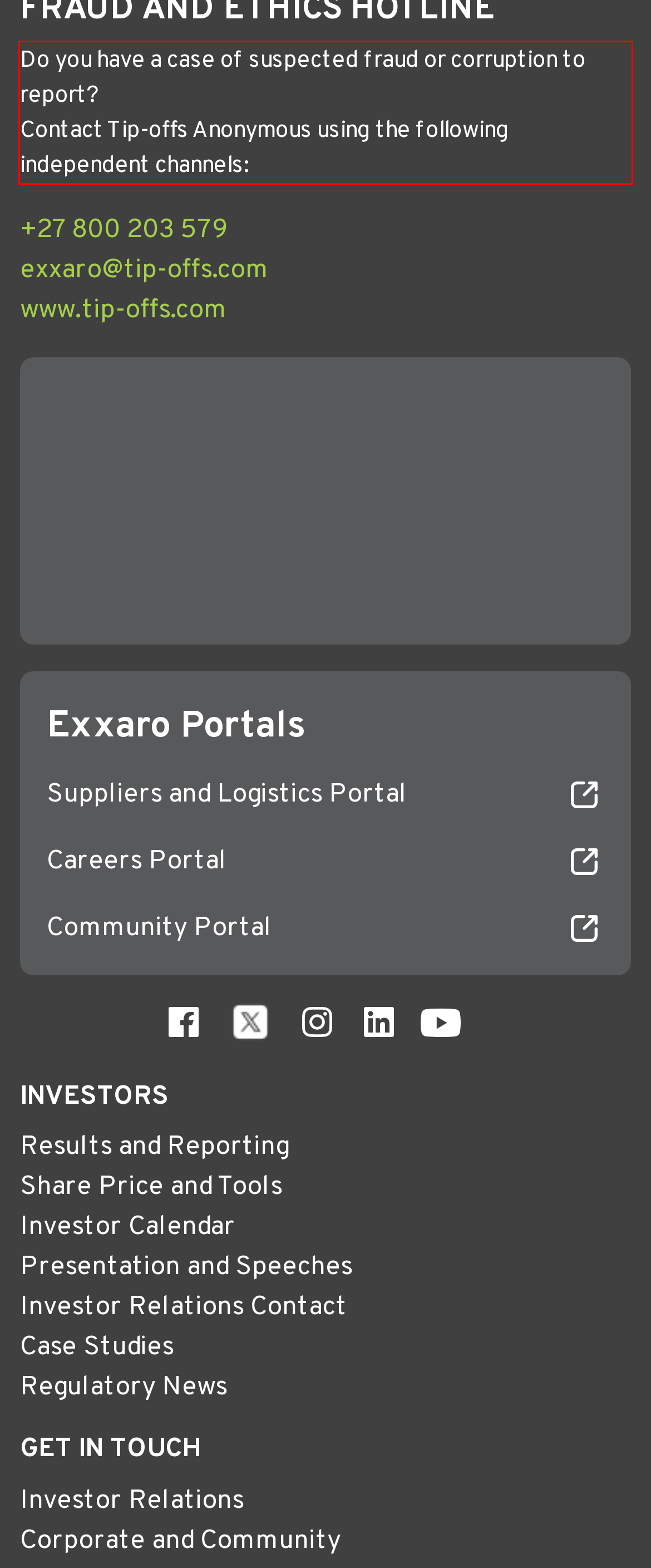Please take the screenshot of the webpage, find the red bounding box, and generate the text content that is within this red bounding box.

Do you have a case of suspected fraud or corruption to report? Contact Tip-offs Anonymous using the following independent channels: